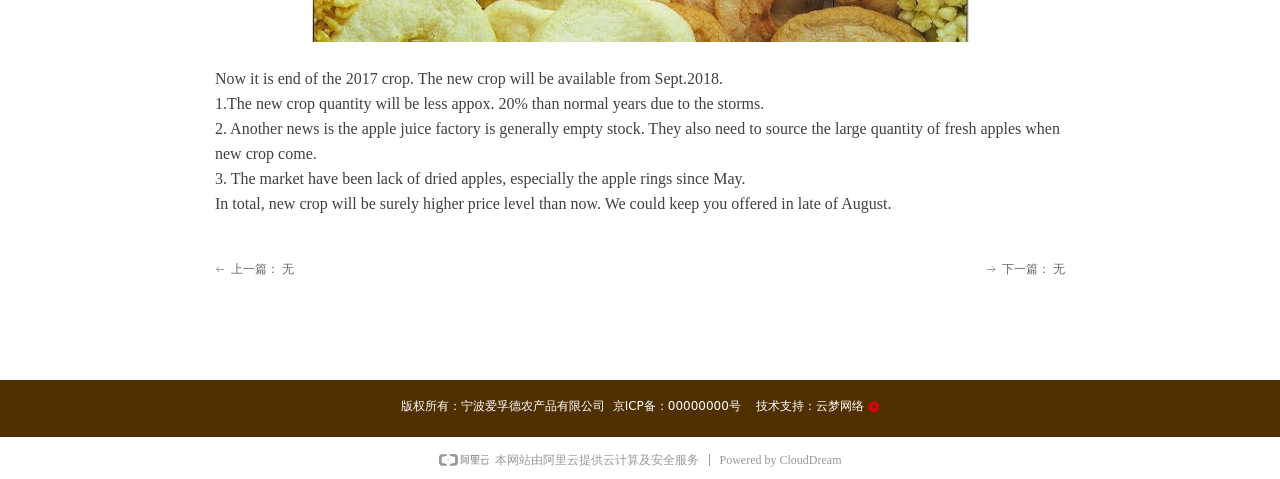What is the expected price level of the new crop?
Based on the image, answer the question with as much detail as possible.

According to the text, 'In total, new crop will be surely higher price level than now.' This implies that the expected price level of the new crop is higher than the current price level.